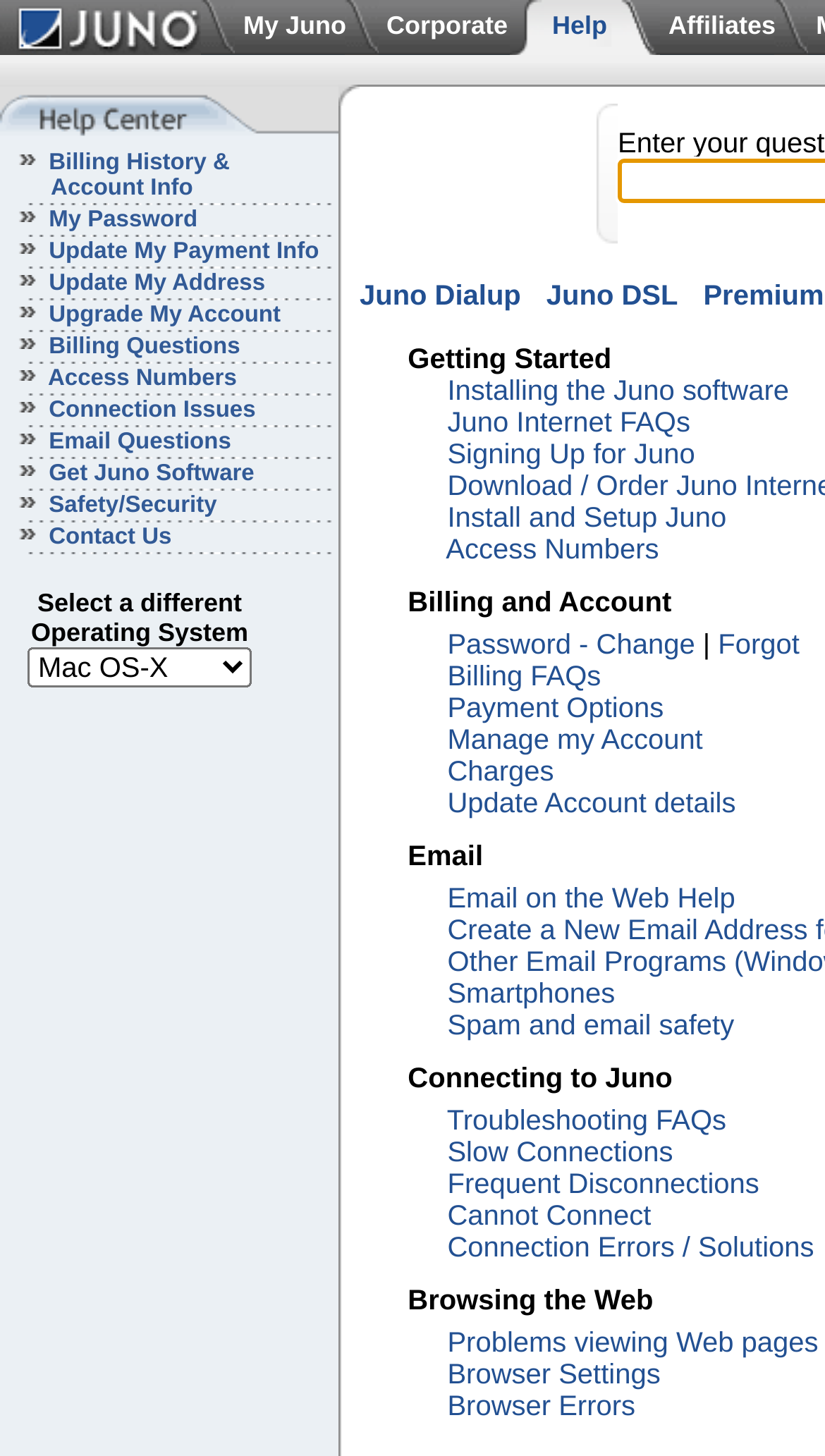What is the purpose of the 'Select a different Operating System' dropdown?
Provide a detailed answer to the question, using the image to inform your response.

The 'Select a different Operating System' dropdown is used to select a different operating system from the menu below, which is likely used to download the correct version of the Juno software.